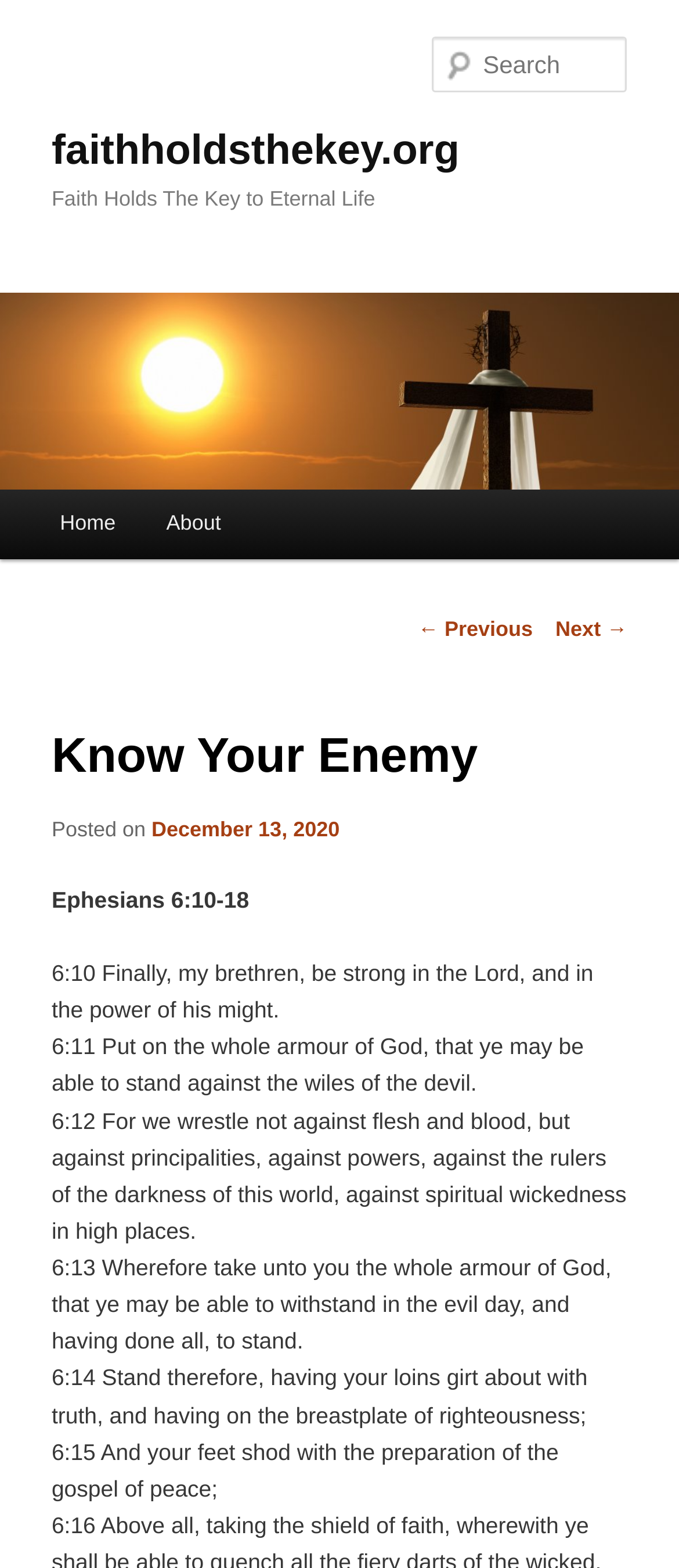What is the date of the article?
Using the visual information from the image, give a one-word or short-phrase answer.

December 13, 2020